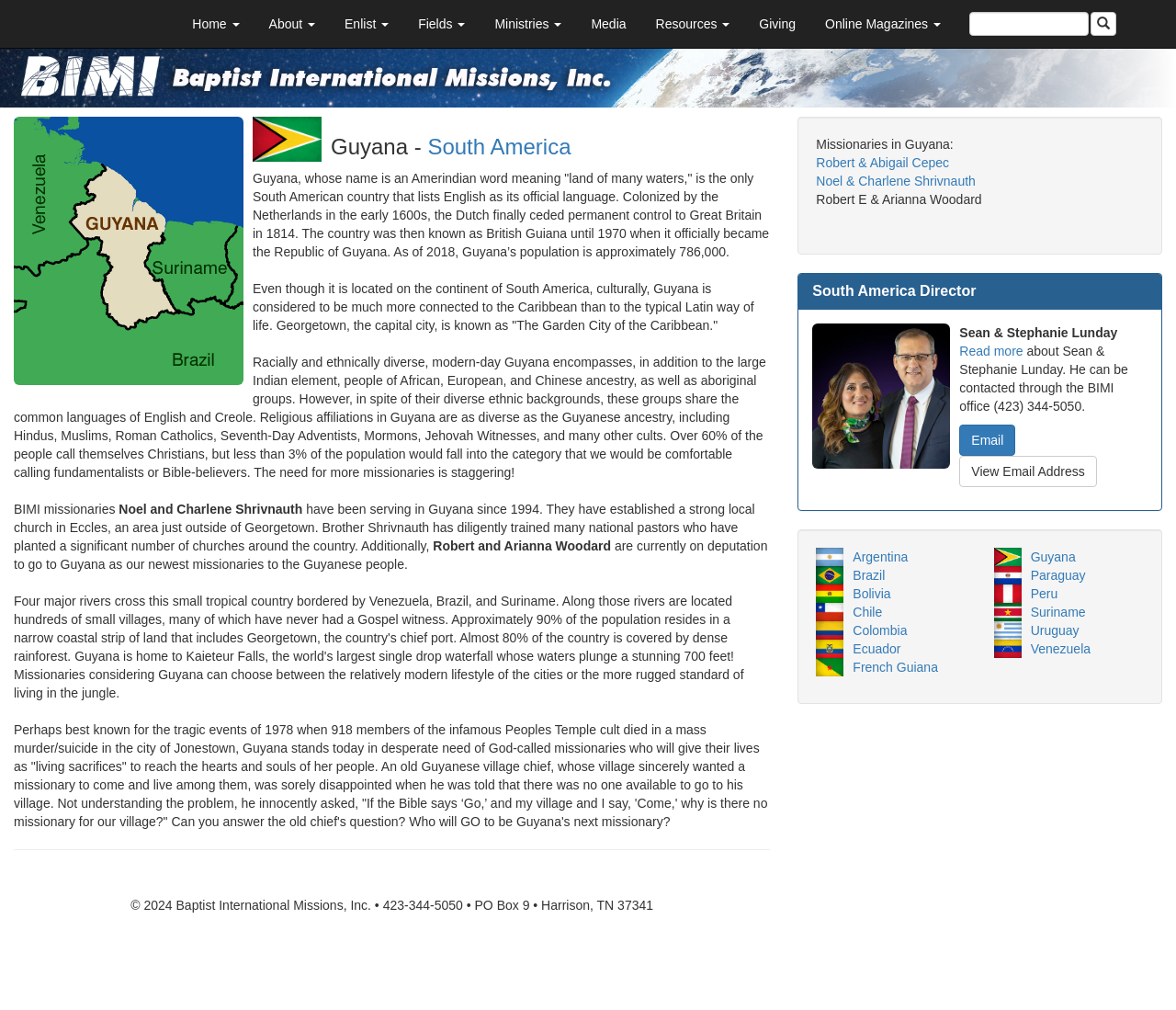Convey a detailed summary of the webpage, mentioning all key elements.

The webpage is about Baptist International Missions, Inc. (BIMI) in Guyana, South America. At the top, there is a navigation menu with links to different pages, including "Home", "About", "Enlist", "Fields", "Ministries", "Media", "Resources", "Giving", and "Online Magazines". Below the navigation menu, there is a table with a search box and a button.

On the left side of the page, there is a large image of a logo, "Baptist International Missions, Inc." followed by two smaller images. Above these images, there is a heading "Guyana - South America" with a link to "South America". Below the heading, there is a paragraph of text describing Guyana's history, culture, and demographics.

The main content of the page is divided into sections. The first section describes Guyana's cultural diversity and the need for missionaries. The second section introduces BIMI missionaries, Noel and Charlene Shrivnauth, who have been serving in Guyana since 1994, and Robert and Arianna Woodard, who are currently on deputation to go to Guyana. The third section describes the tragic events of 1978 in Jonestown, Guyana, and the need for more missionaries.

At the bottom of the page, there is a separator line, followed by a copyright notice and contact information for BIMI. On the right side of the page, there is a section titled "Missionaries in Guyana" with links to the profiles of Robert & Abigail Cepec, Noel & Charlene Shrivnauth, and Robert E & Arianna Woodard. Below this section, there is a heading "South America Director" with an image and a link to read more about Sean & Stephanie Lunday, the South America Director. There are also links to email and view email addresses.

Finally, there is a list of links to other countries in South America, including Argentina, Brazil, Bolivia, Chile, Colombia, Ecuador, French Guiana, Guyana, Paraguay, Peru, Suriname, Uruguay, and Venezuela.